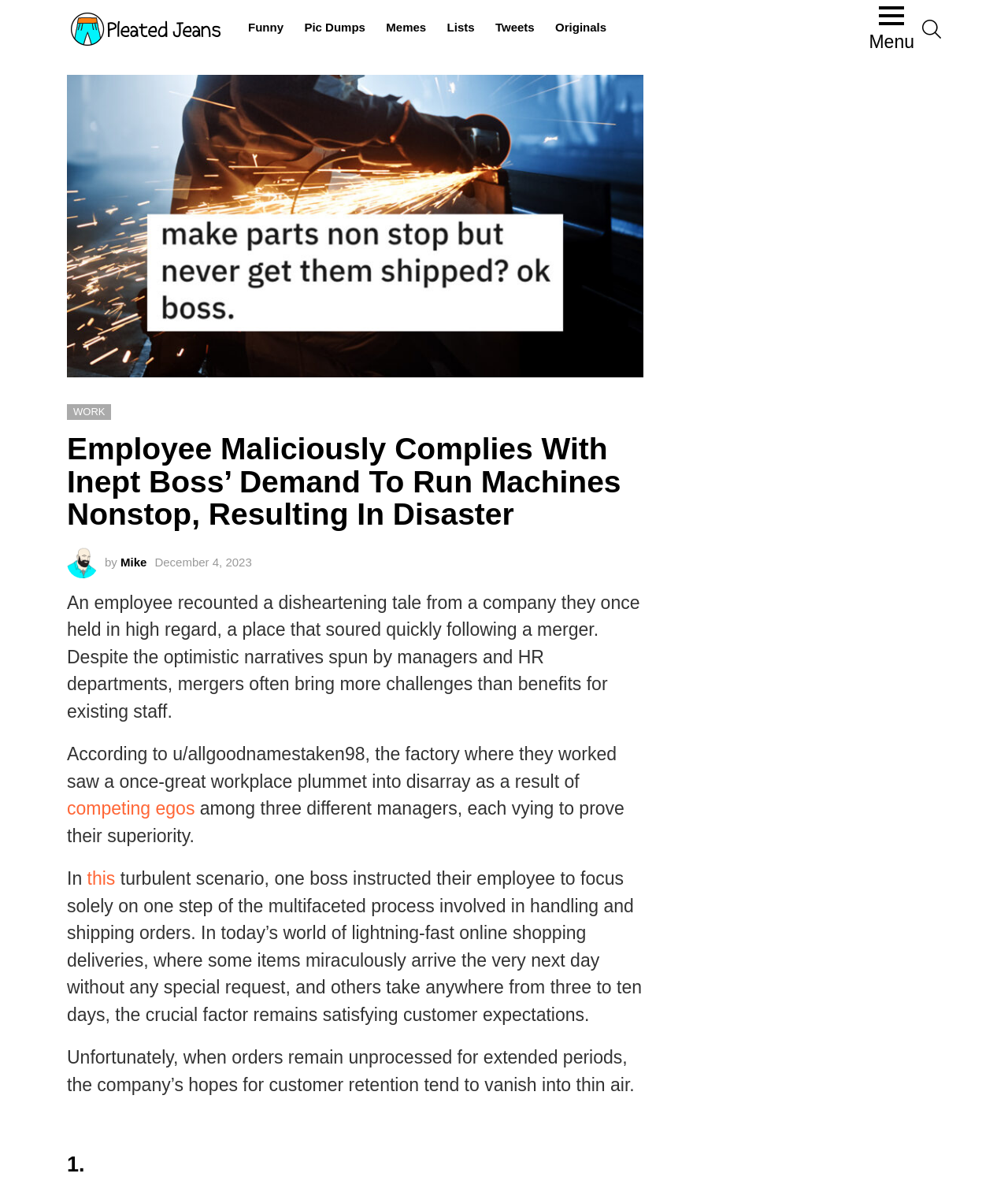Please identify the bounding box coordinates of the element I should click to complete this instruction: 'Click on 'Pleated Jeans''. The coordinates should be given as four float numbers between 0 and 1, like this: [left, top, right, bottom].

[0.066, 0.01, 0.223, 0.039]